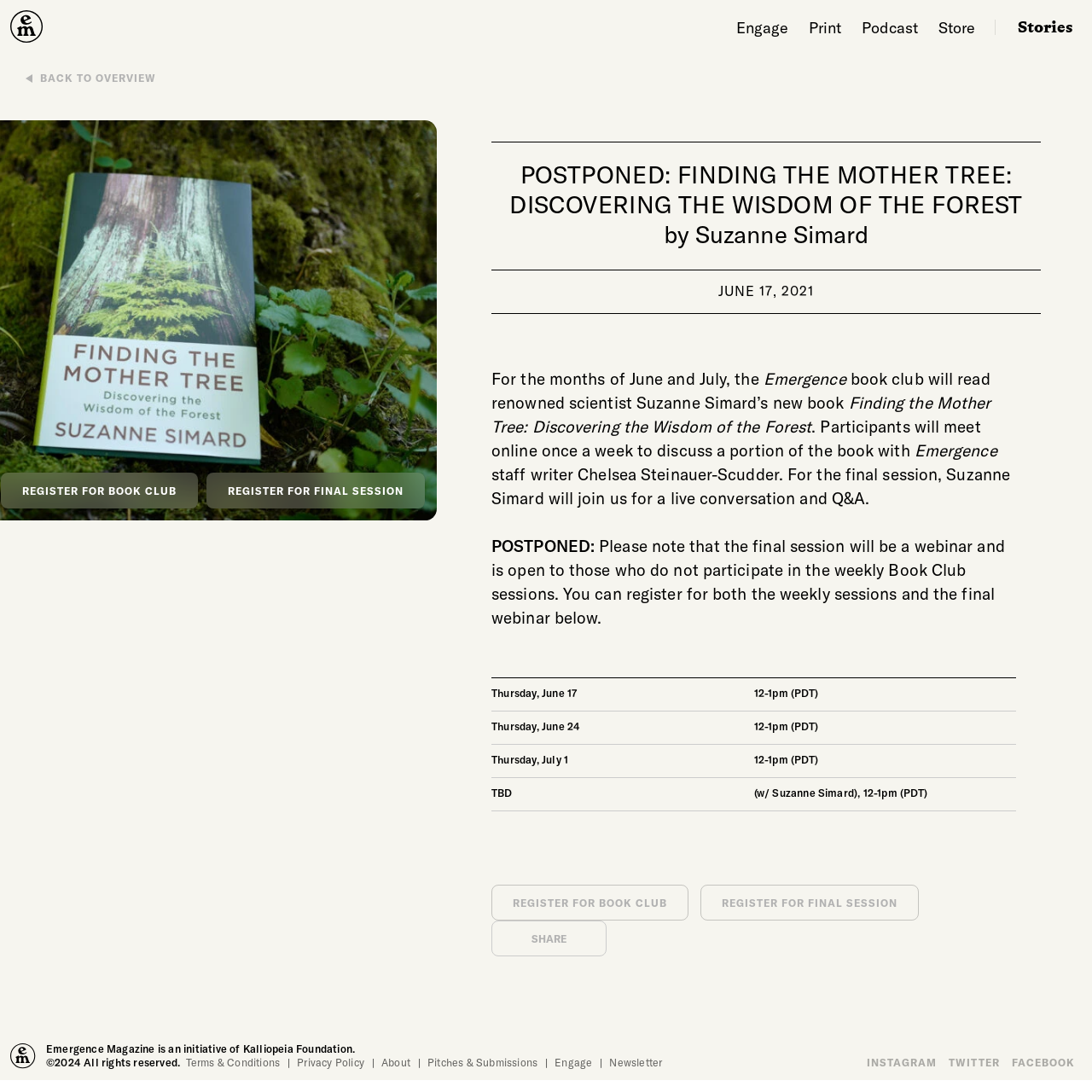Respond to the question below with a concise word or phrase:
How many sessions are there for the book club?

4